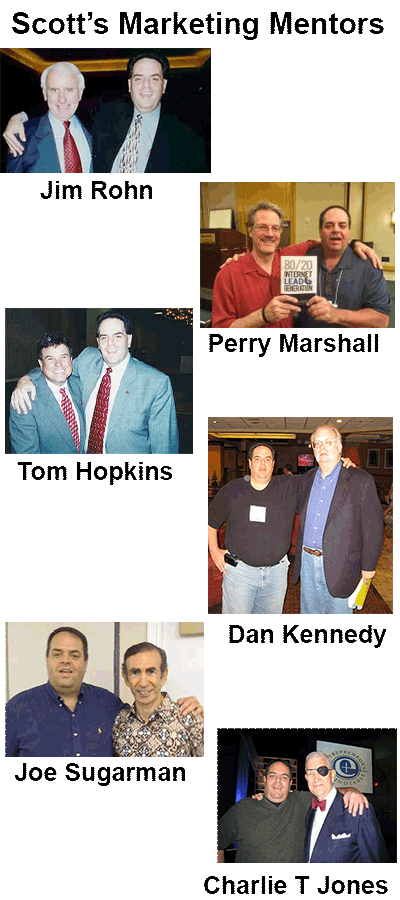What is Charlie T Jones known for?
Using the visual information, answer the question in a single word or phrase.

Impactful teachings on sales and personal growth